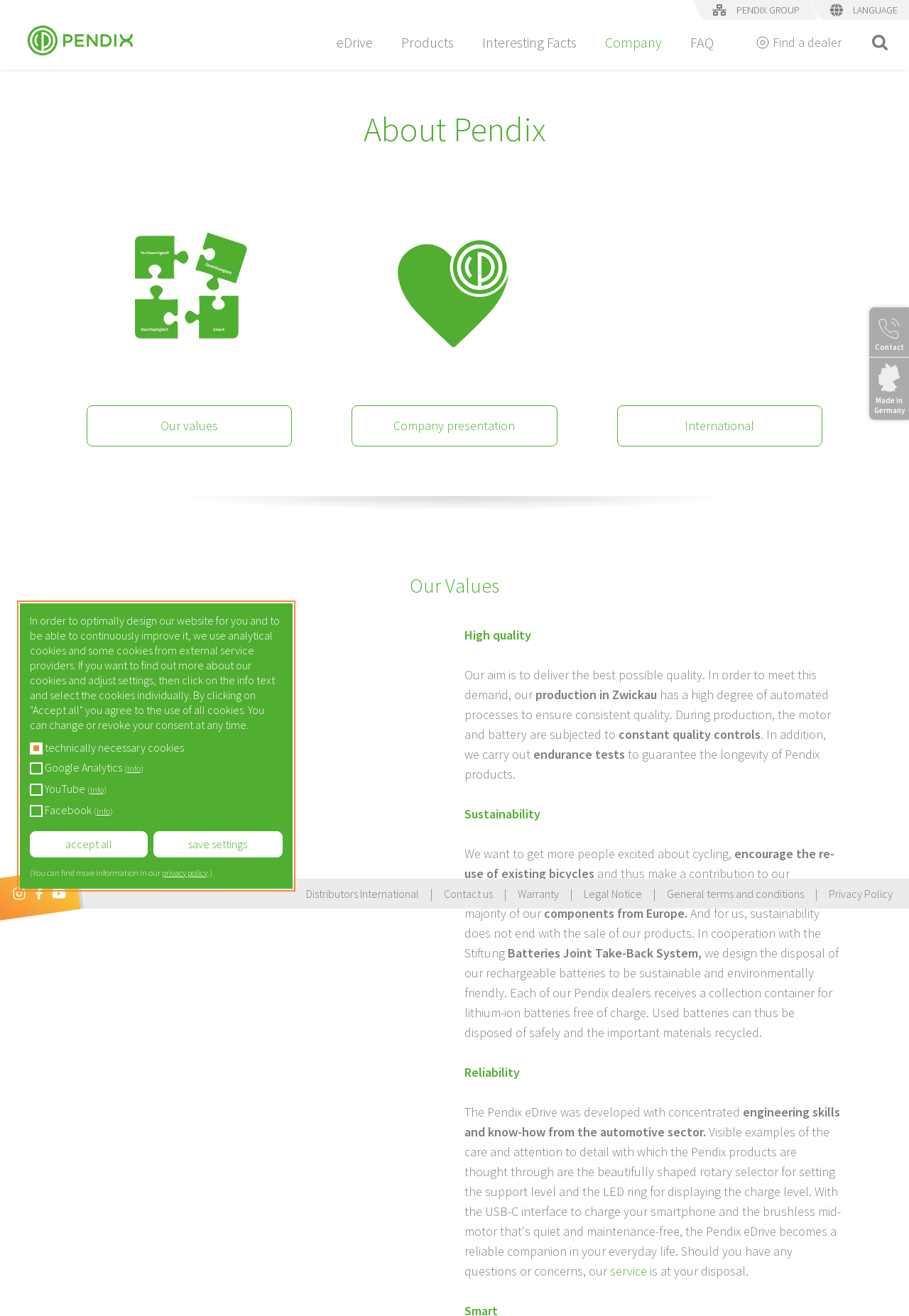Can you look at the image and give a comprehensive answer to the question:
What are the values of Pendix?

The values of Pendix are mentioned in the 'About Pendix' section, where it talks about 'High quality', 'Sustainability', and 'Reliability'.